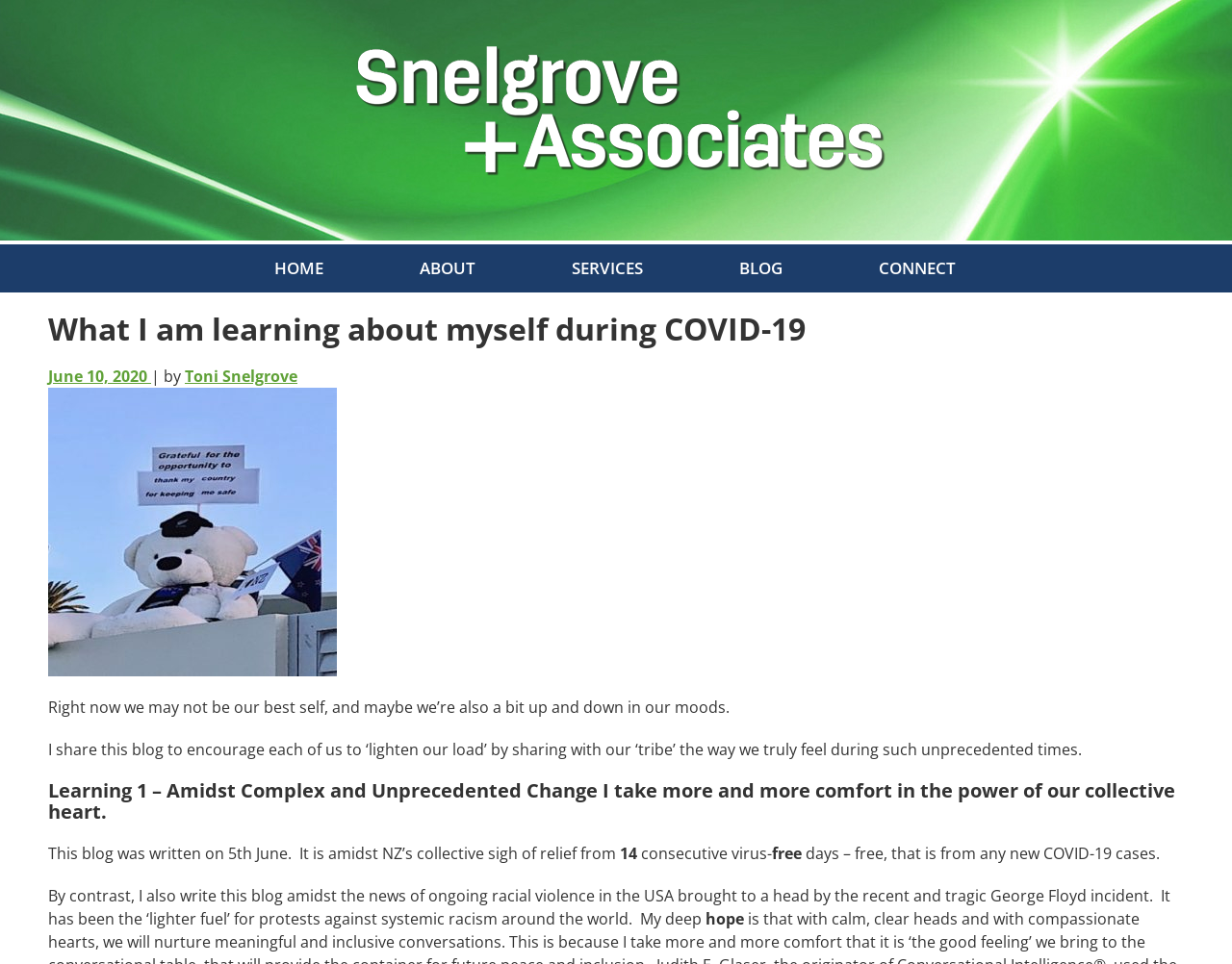What is the topic of the blog post?
Provide an in-depth answer to the question, covering all aspects.

I found the answer by reading the main heading and the content of the blog post, which talks about the author's learning experiences during the COVID-19 pandemic.